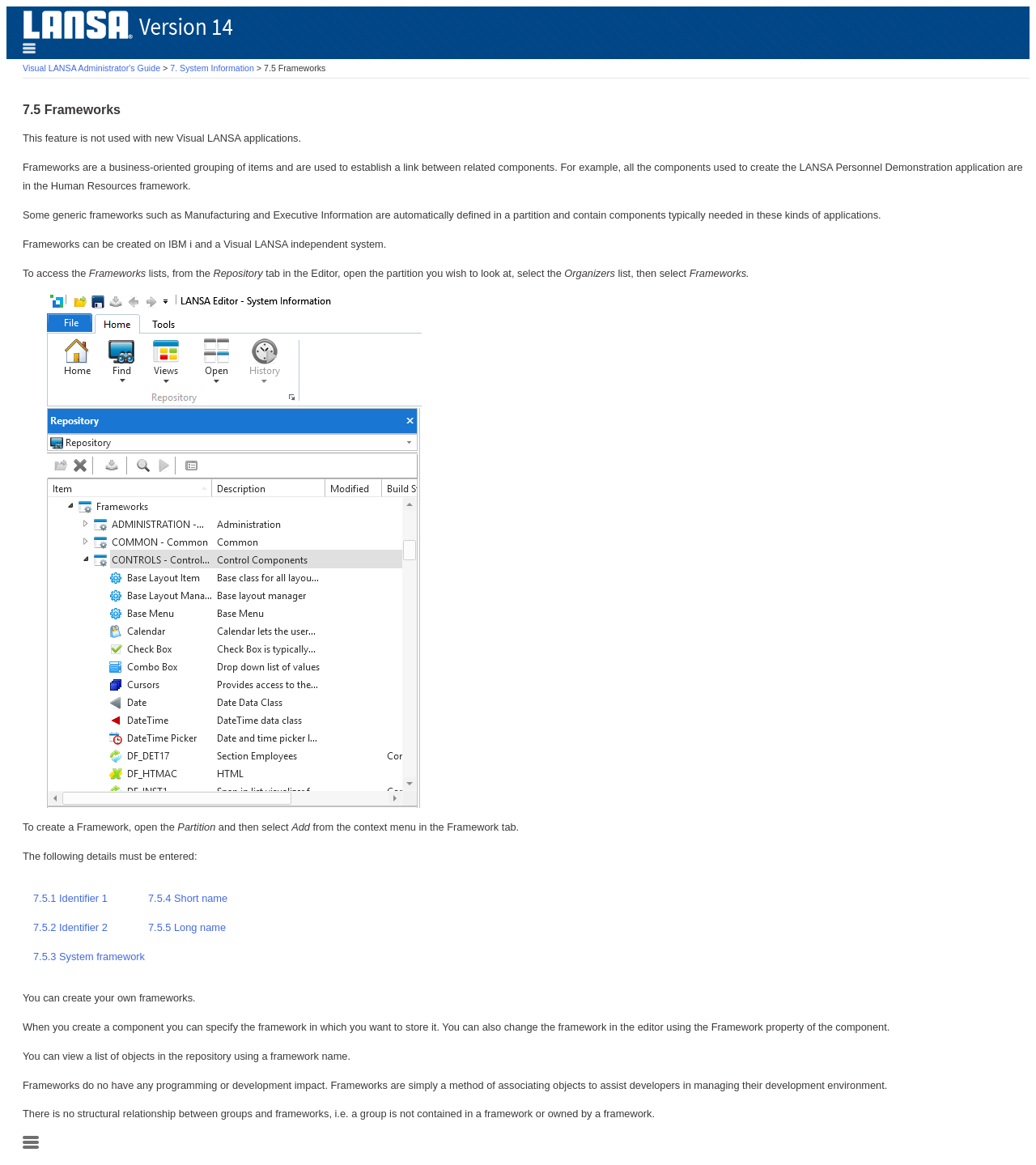Please examine the image and provide a detailed answer to the question: Can you create your own frameworks?

The webpage explicitly states that you can create your own frameworks. This is mentioned in the text 'You can create your own frameworks.'